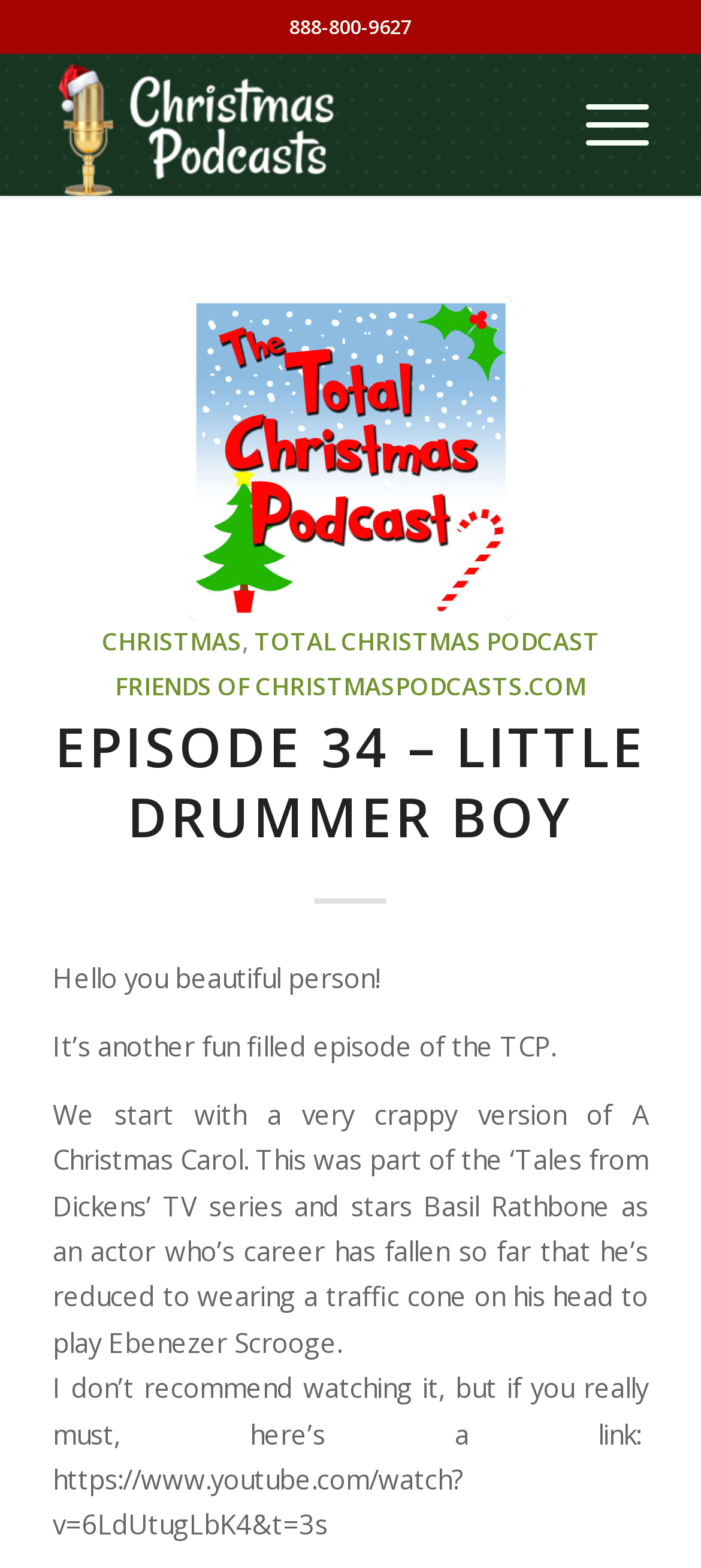Please specify the bounding box coordinates of the clickable region necessary for completing the following instruction: "Watch the YouTube video of A Christmas Carol". The coordinates must consist of four float numbers between 0 and 1, i.e., [left, top, right, bottom].

[0.075, 0.873, 0.925, 0.984]